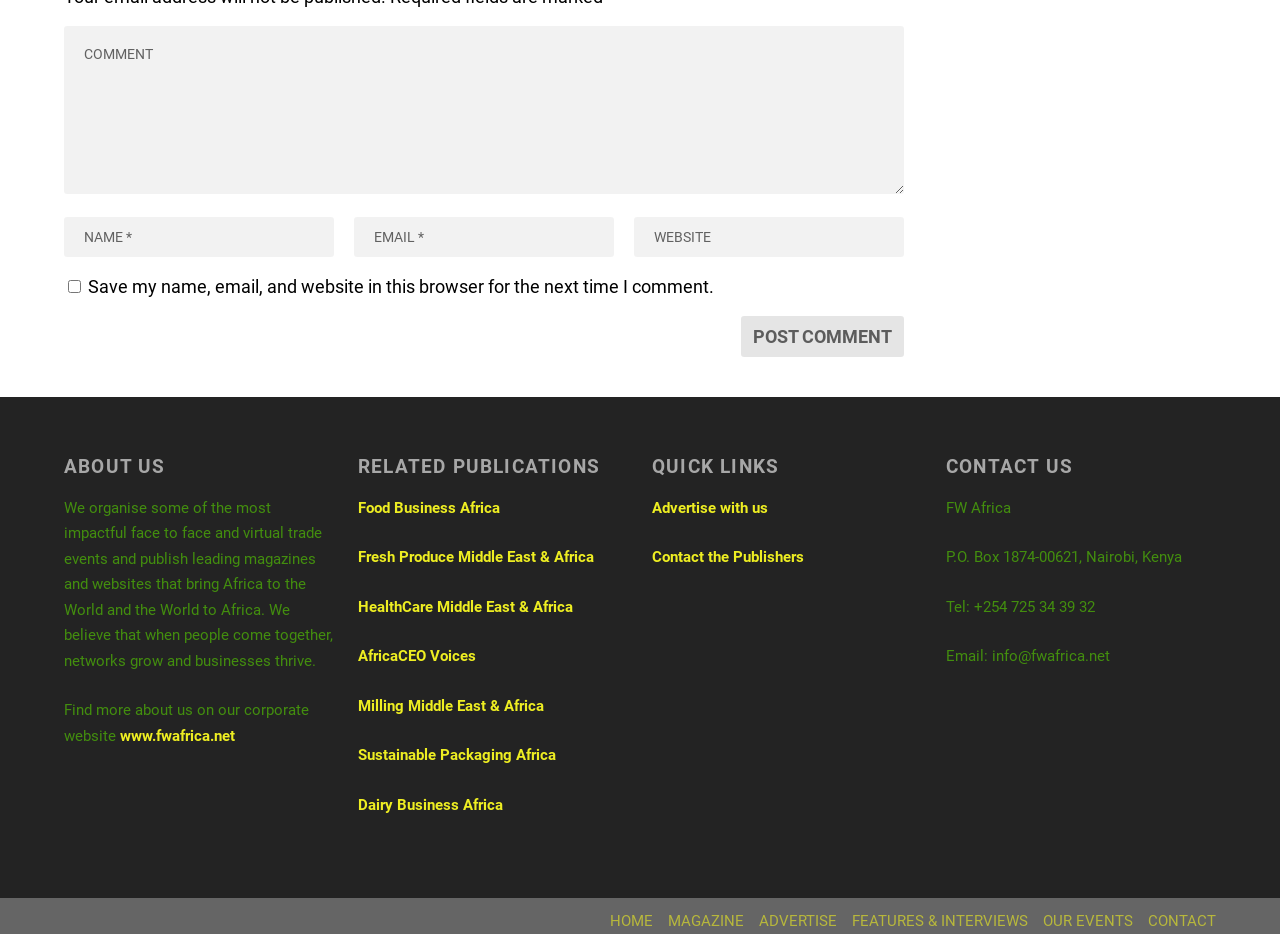What is the purpose of the checkbox?
Use the information from the image to give a detailed answer to the question.

The checkbox has a label 'Save my name, email, and website in this browser for the next time I comment.' which indicates its purpose is to save the commenter's information for future use.